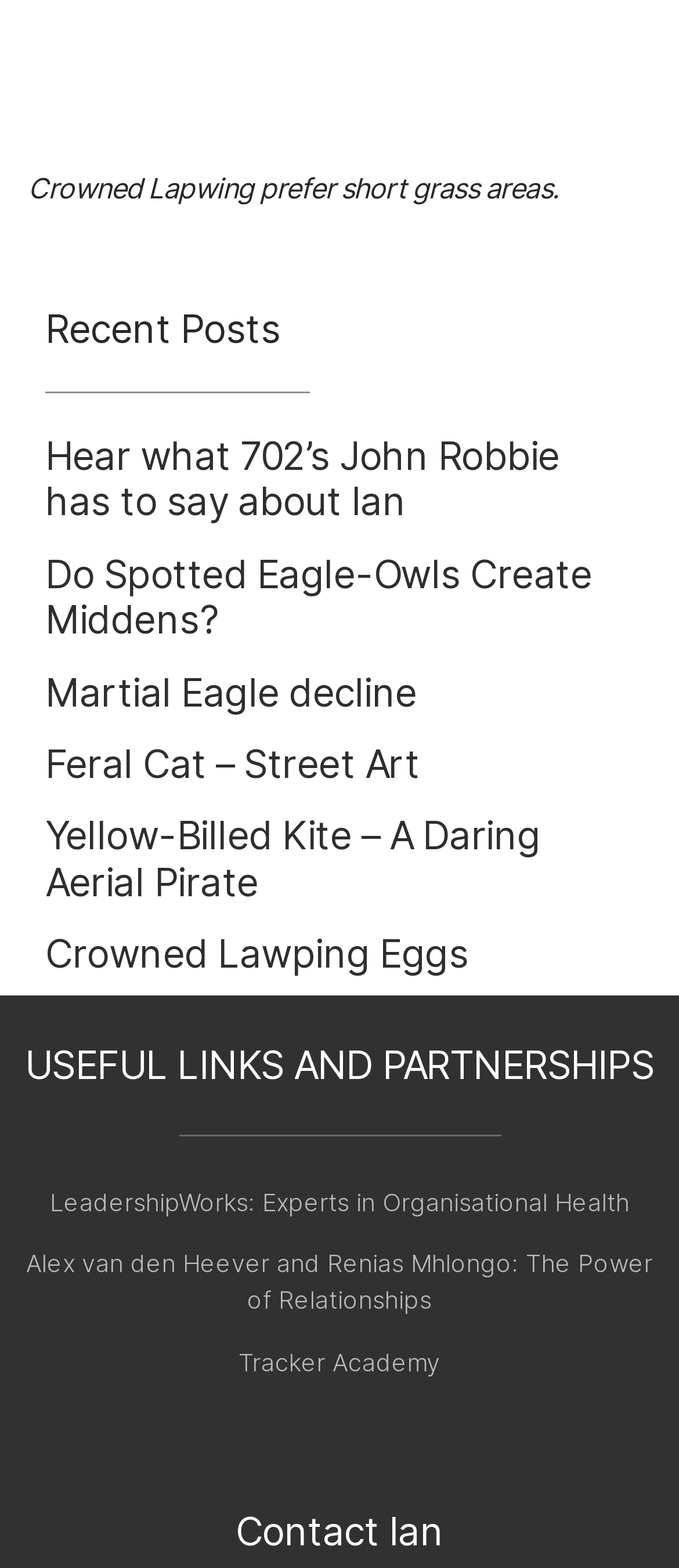Can you find the bounding box coordinates for the element that needs to be clicked to execute this instruction: "Read about Crowned Lapwing"? The coordinates should be given as four float numbers between 0 and 1, i.e., [left, top, right, bottom].

[0.041, 0.109, 0.959, 0.131]